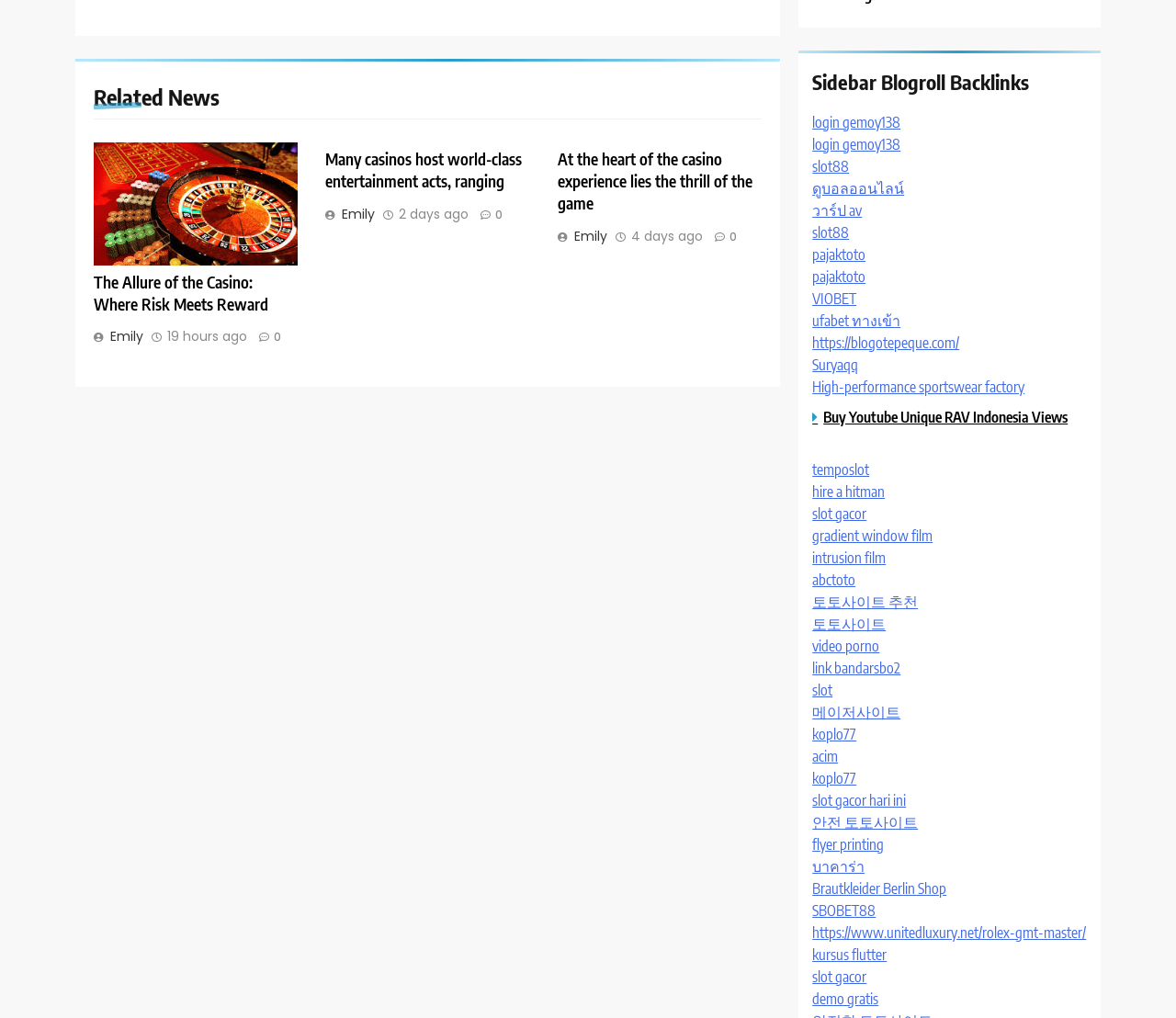Kindly provide the bounding box coordinates of the section you need to click on to fulfill the given instruction: "Read the 'Many casinos host world-class entertainment acts, ranging' article".

[0.277, 0.146, 0.451, 0.19]